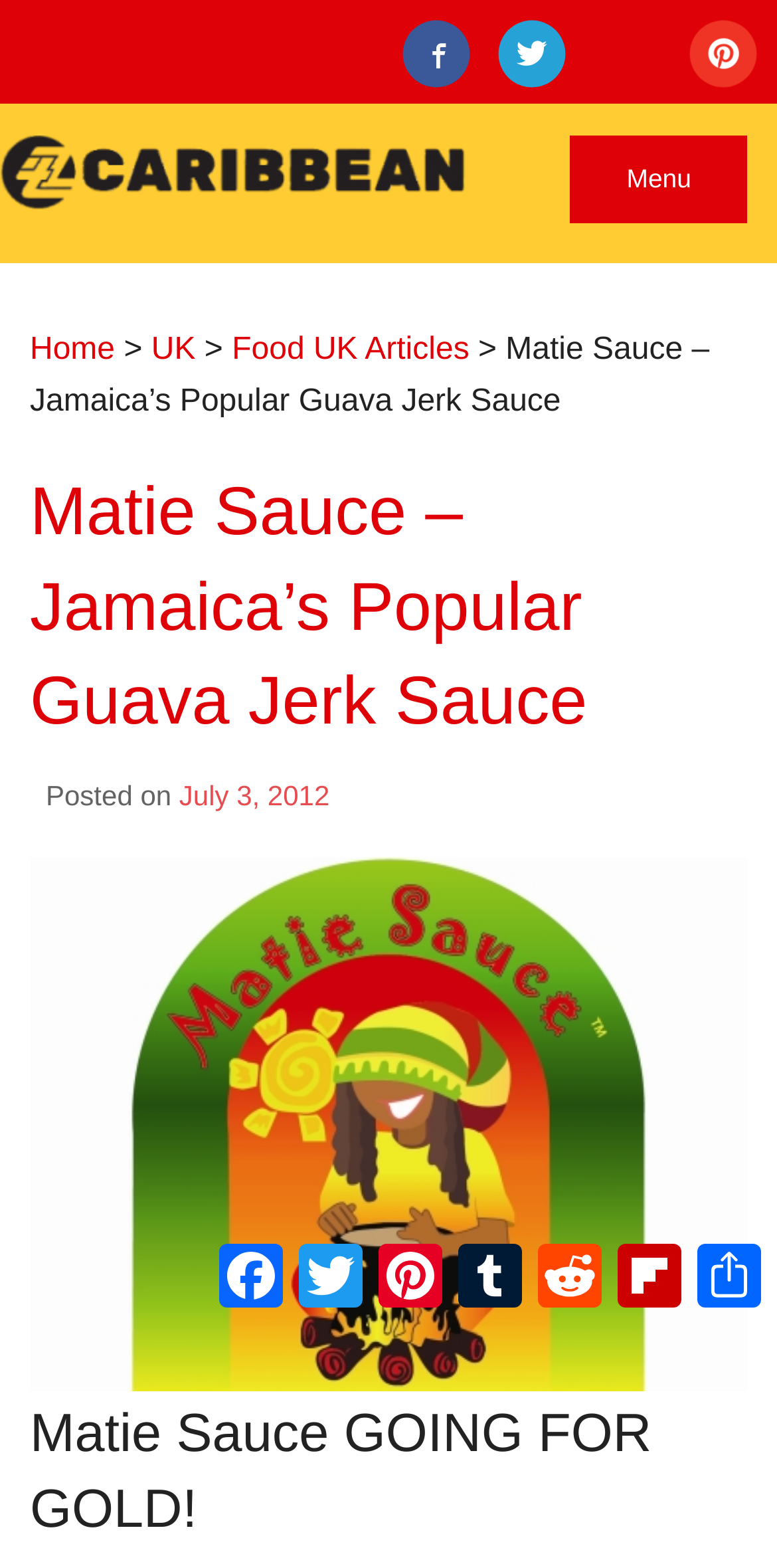Could you highlight the region that needs to be clicked to execute the instruction: "Open the menu"?

[0.735, 0.086, 0.962, 0.142]